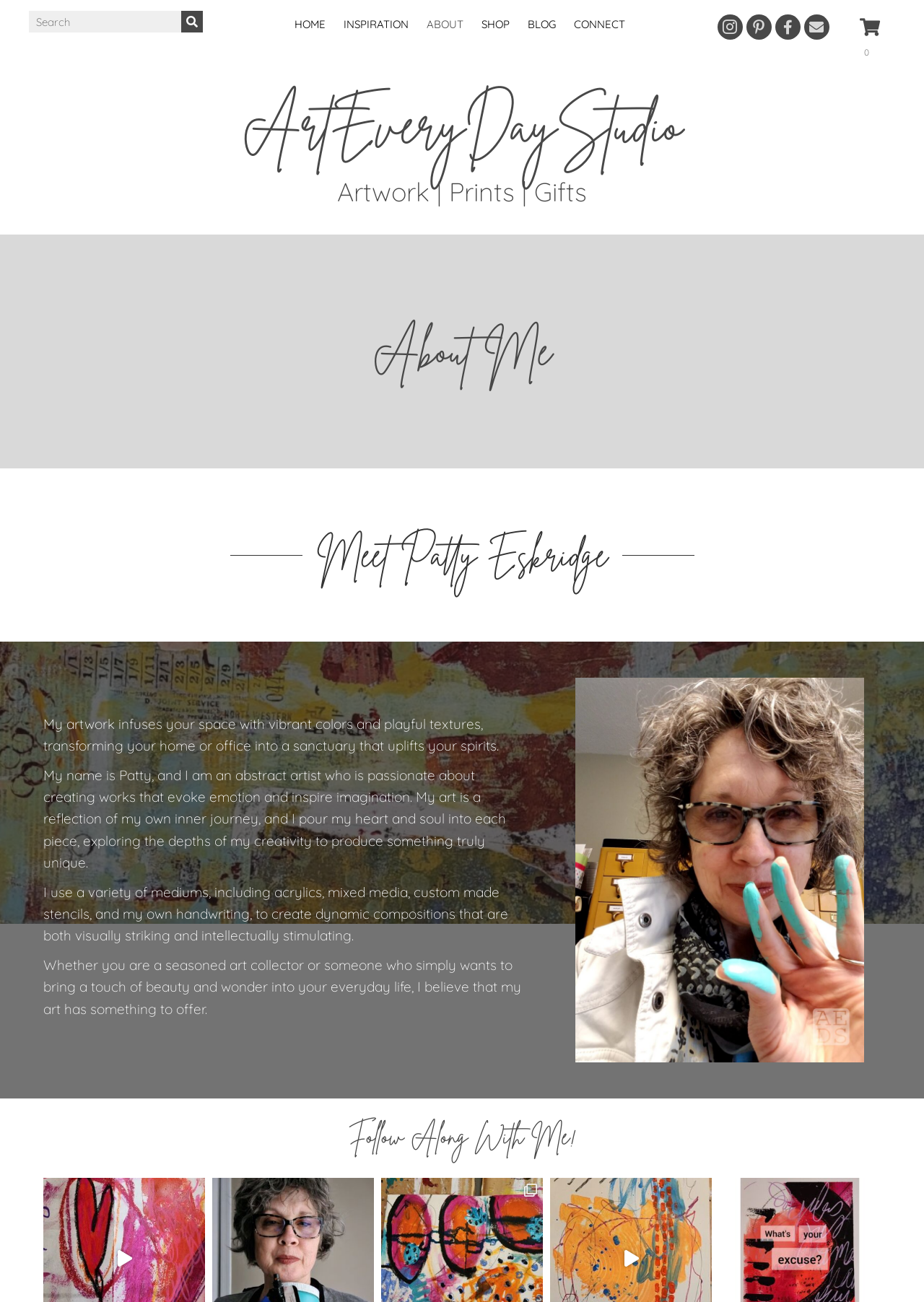Please determine the bounding box coordinates for the UI element described as: "parent_node: Search name="s" placeholder="Search" title="Search"".

[0.031, 0.008, 0.196, 0.025]